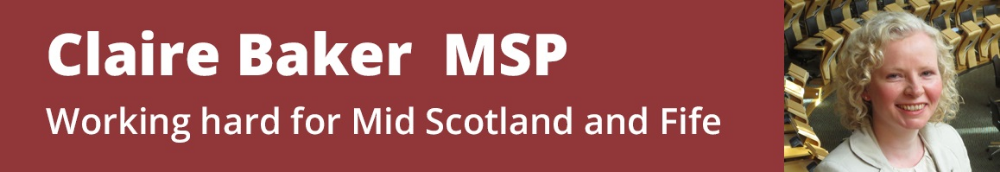Provide an in-depth description of the image you see.

The image prominently features Claire Baker MSP, presented in a strong, visually impactful format. The background is a deep maroon color, which contrasts with the white text that reads "Claire Baker MSP." Beneath her name, the phrase "Working hard for Mid Scotland and Fife" is displayed, underscoring her commitment to her constituents. Adjacent to this text, a professional photograph of Claire Baker is shown, allowing viewers to connect with her visually. The overall design conveys a message of dedication and service, aligning with her role as a Member of the Scottish Parliament representing the Mid Scotland and Fife region. This image aims to engage constituents and enhance recognition of her efforts in the community.